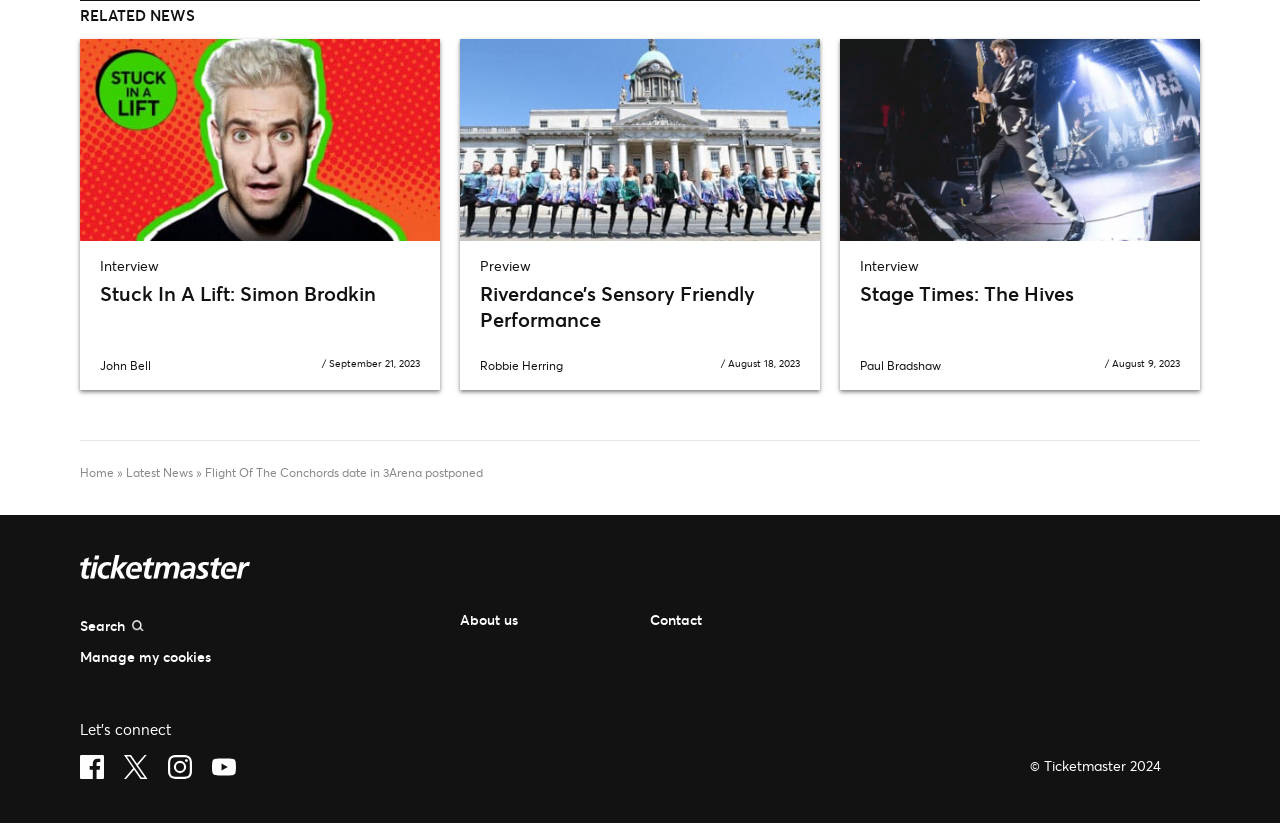Provide a brief response to the question below using one word or phrase:
Who is the author of the article 'Riverdance’s Sensory Friendly Performance'?

Robbie Herring